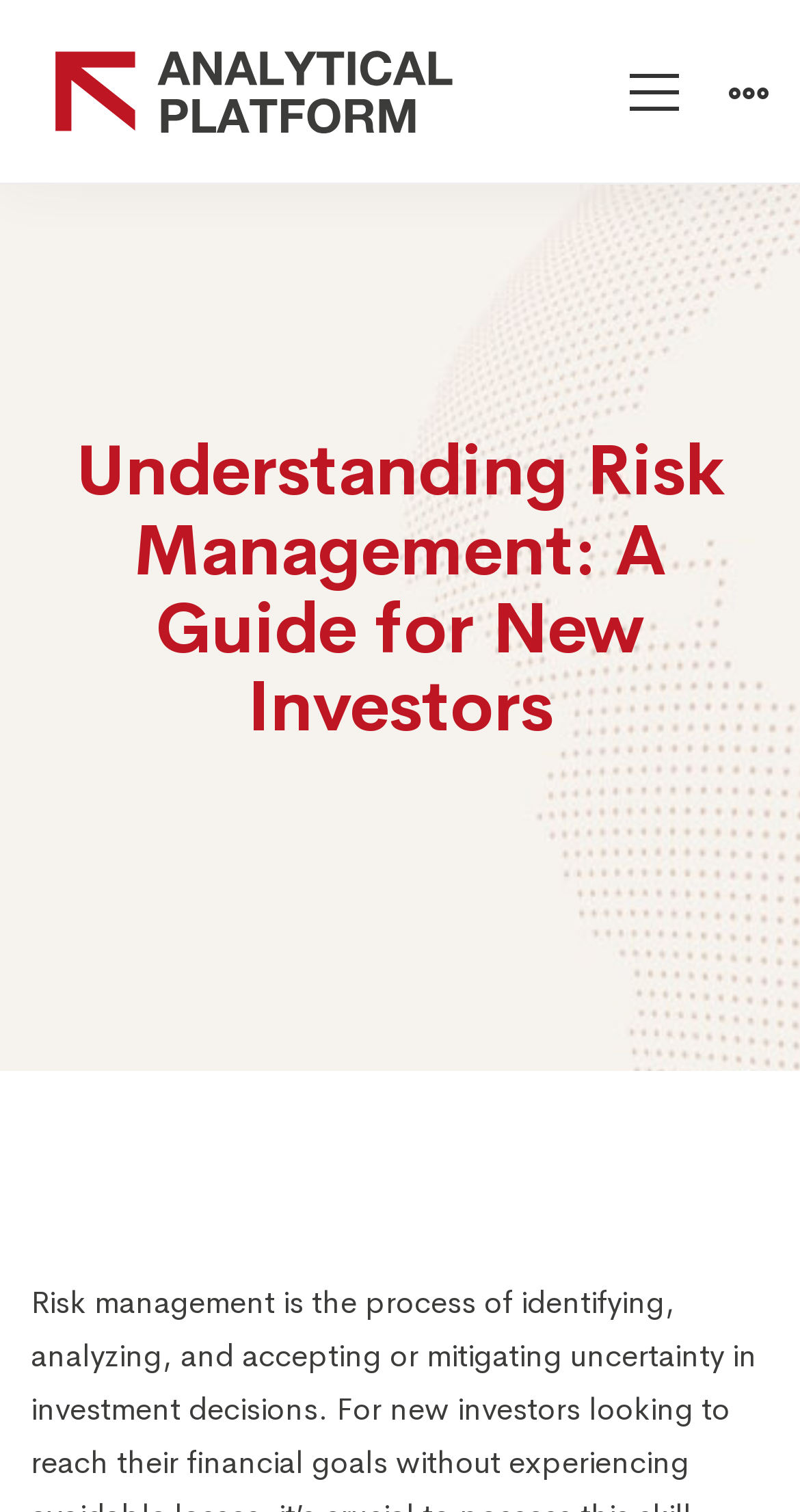For the element described, predict the bounding box coordinates as (top-left x, top-left y, bottom-right x, bottom-right y). All values should be between 0 and 1. Element description: alt="Analytical Platform"

[0.038, 0.0, 0.603, 0.121]